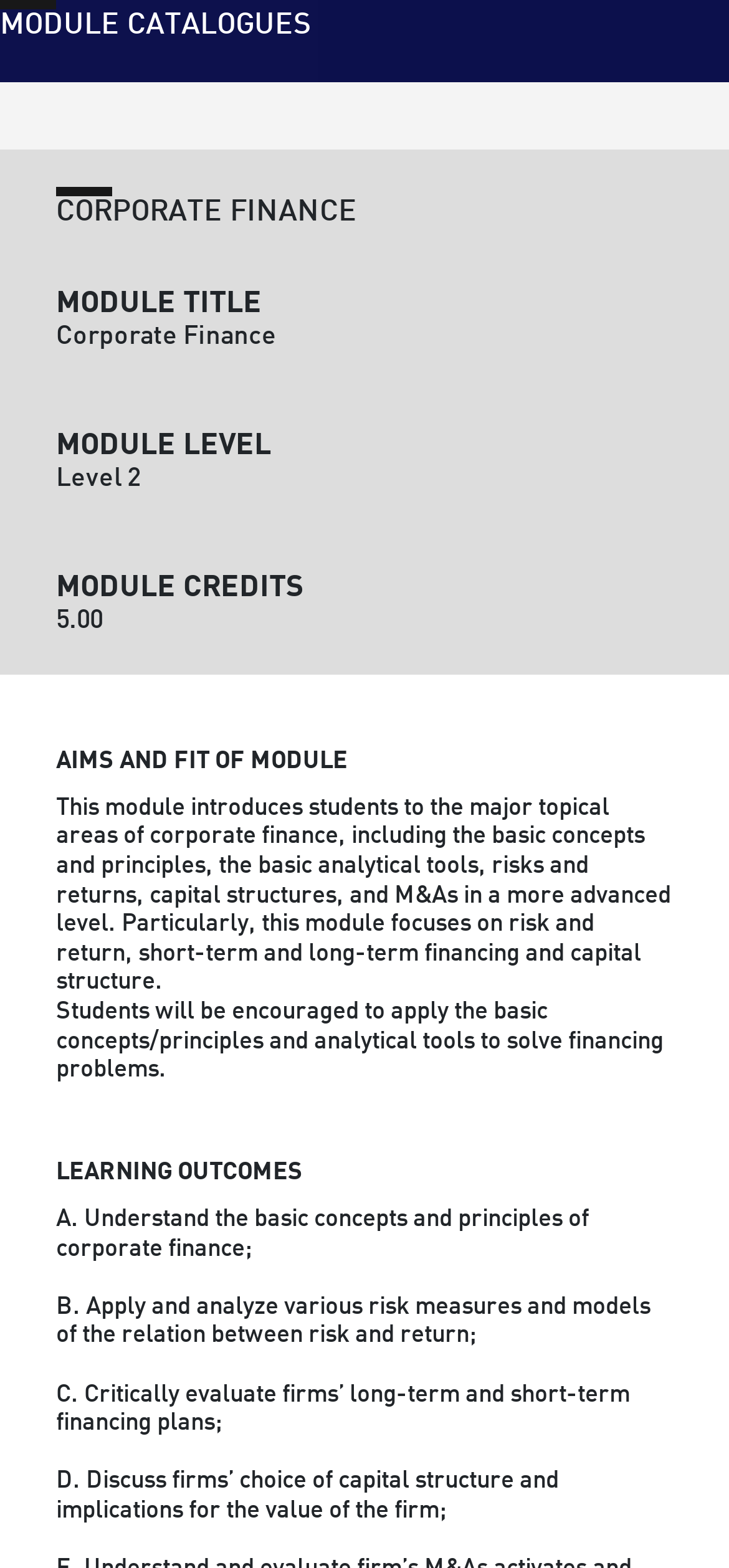Please reply to the following question with a single word or a short phrase:
What is the title of the module?

Corporate Finance